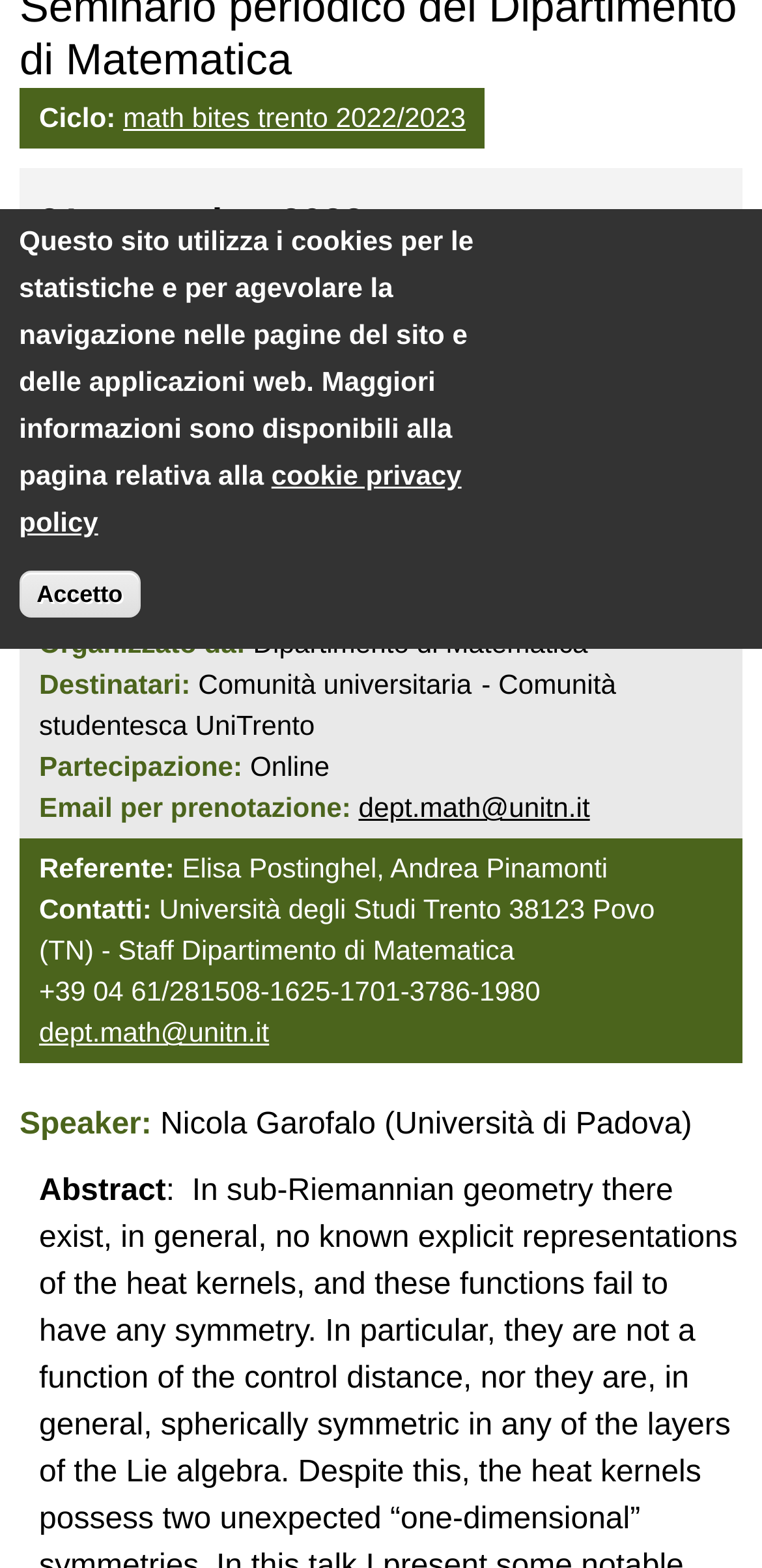Find the bounding box coordinates for the UI element whose description is: "attacks on the postal service". The coordinates should be four float numbers between 0 and 1, in the format [left, top, right, bottom].

None